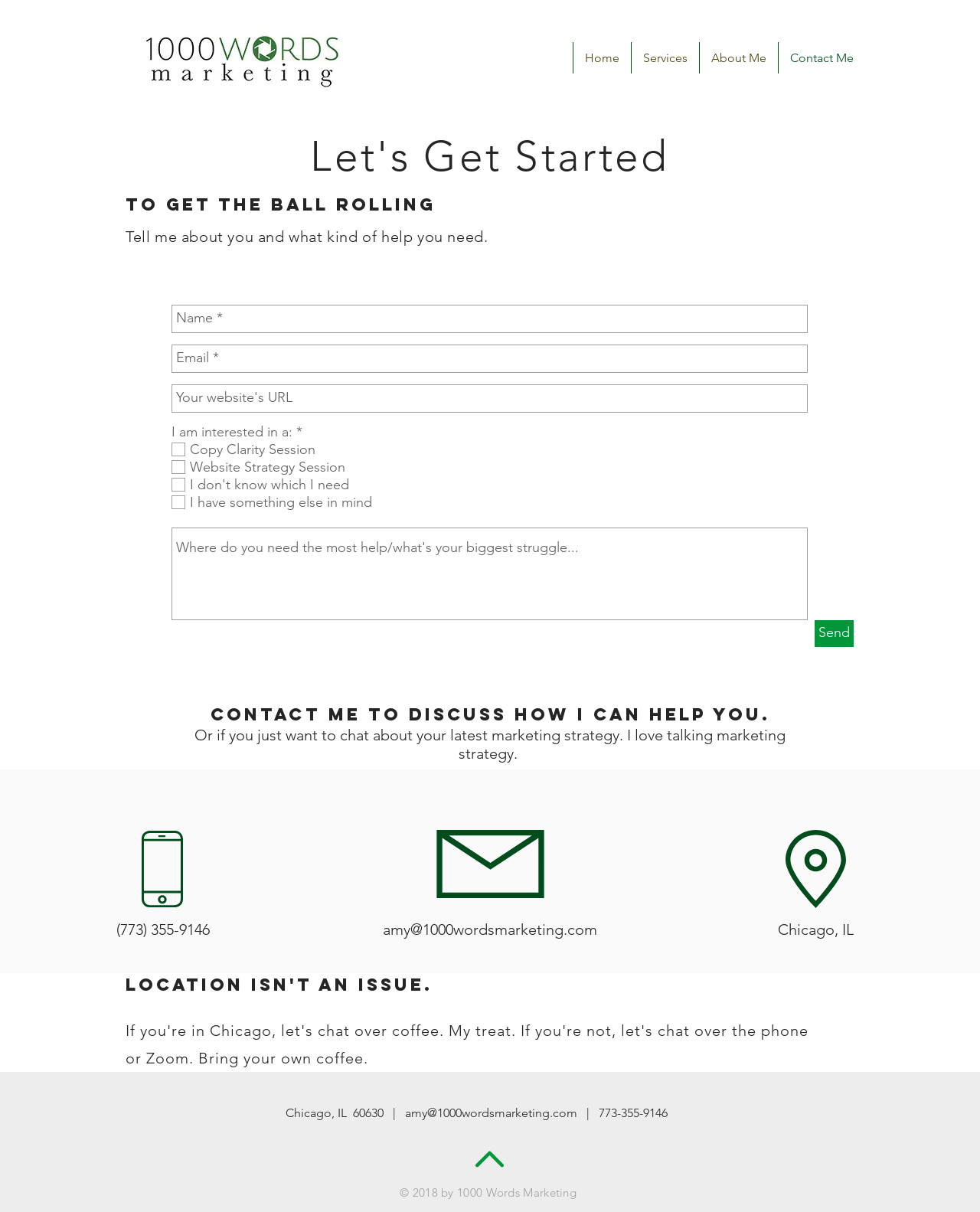Please give a succinct answer using a single word or phrase:
What is the location of Amy's business?

Chicago, IL